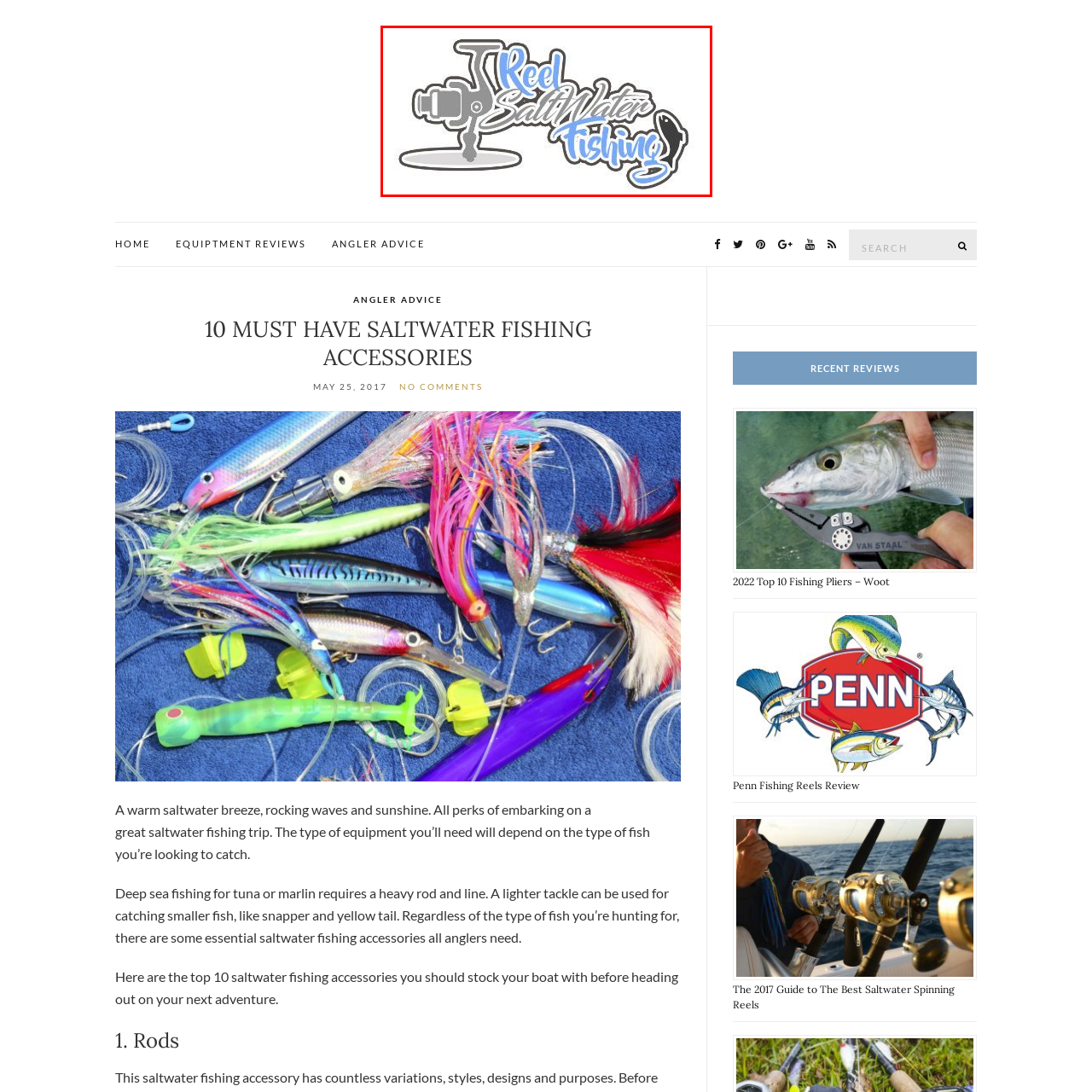Describe the features and objects visible in the red-framed section of the image in detail.

The image features a stylized logo for "Reel Saltwater Fishing." It prominently displays an artistic representation of a fishing reel on the left side, complemented by dynamic, flowing text that spells out "Reel SaltWater Fishing." The color palette includes shades of blue and gray, enhancing the marine theme. On the right, a silhouette of a fish adds to the fishing motif, making the logo visually appealing and relevant to saltwater fishing enthusiasts. This logo symbolizes a brand dedicated to providing resources and equipment for anglers seeking adventure on the water.